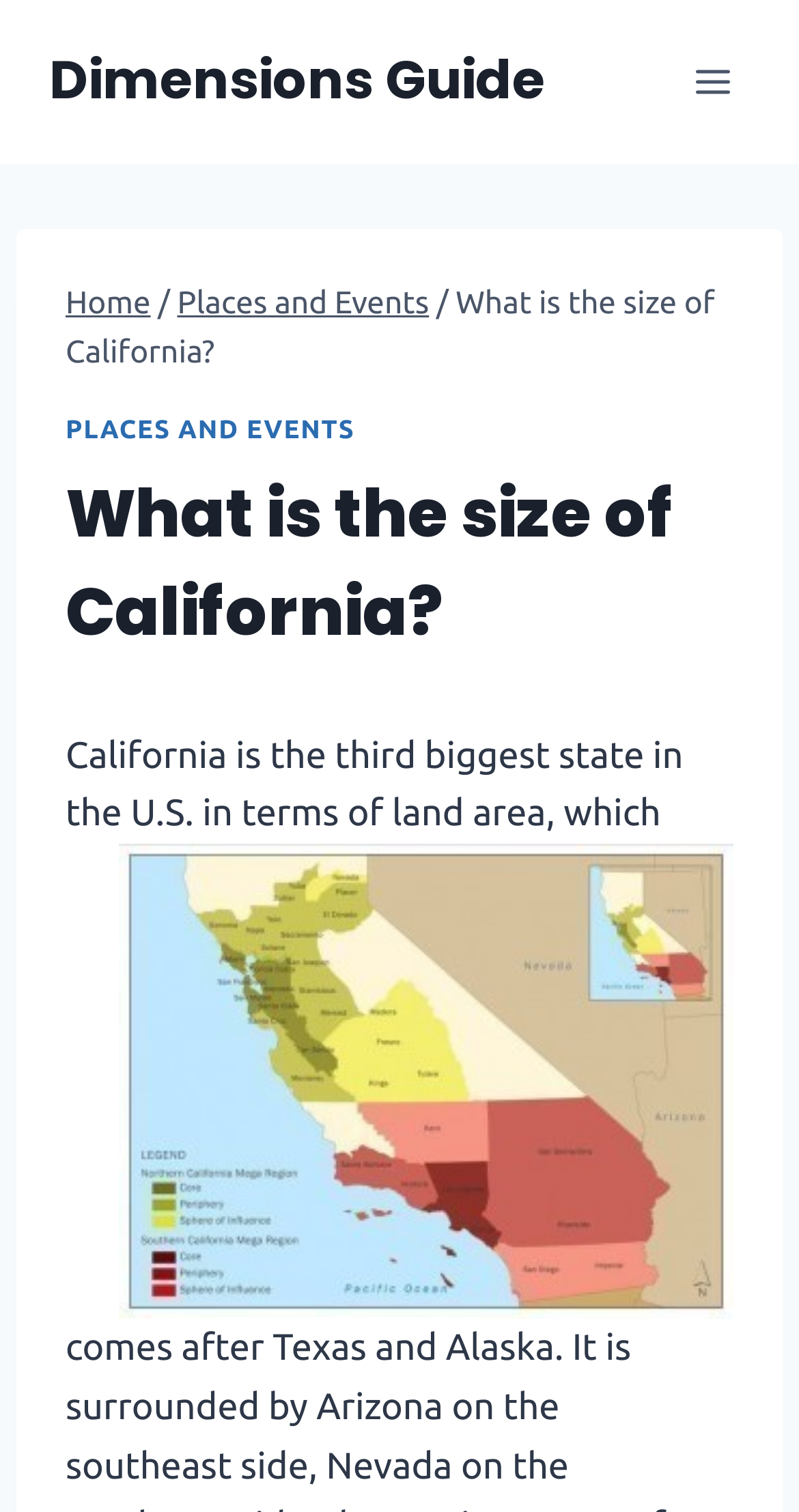Please answer the following question using a single word or phrase: What is the direction of the breadcrumbs navigation?

Horizontal